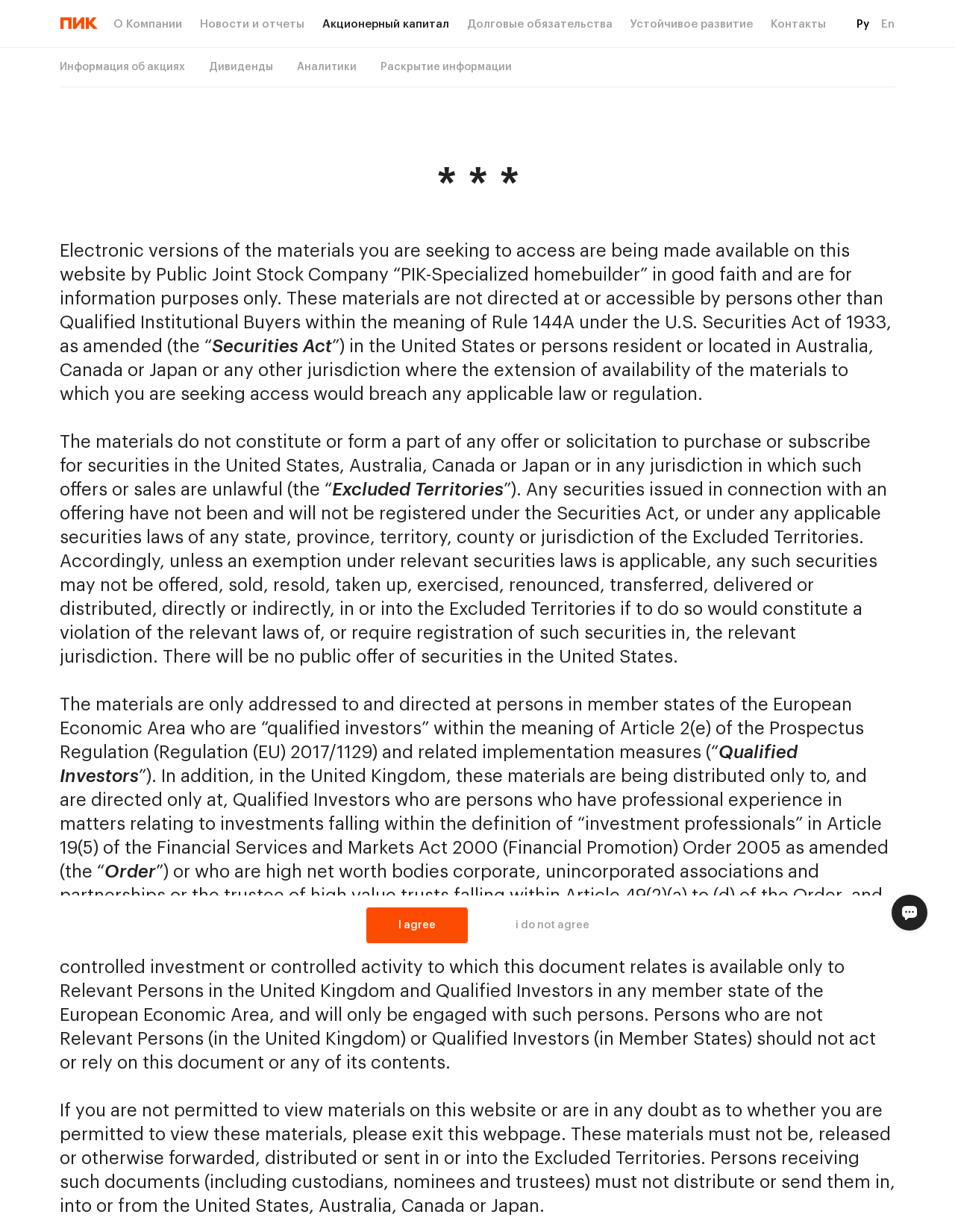Given the following UI element description: "i do not agree", find the bounding box coordinates in the webpage screenshot.

[0.539, 0.746, 0.617, 0.756]